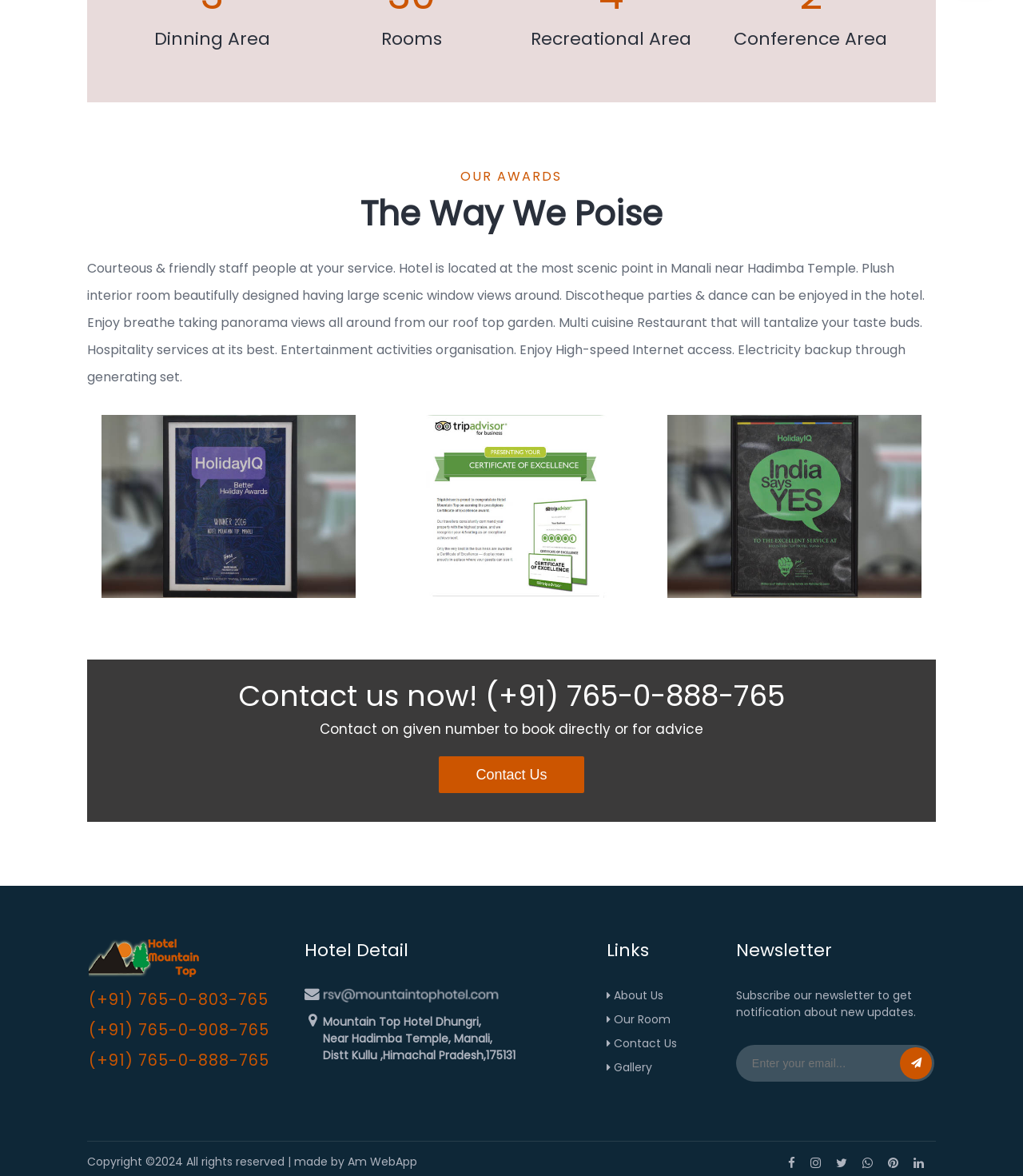Specify the bounding box coordinates of the element's region that should be clicked to achieve the following instruction: "Learn more about the hotel". The bounding box coordinates consist of four float numbers between 0 and 1, in the format [left, top, right, bottom].

[0.352, 0.162, 0.648, 0.202]